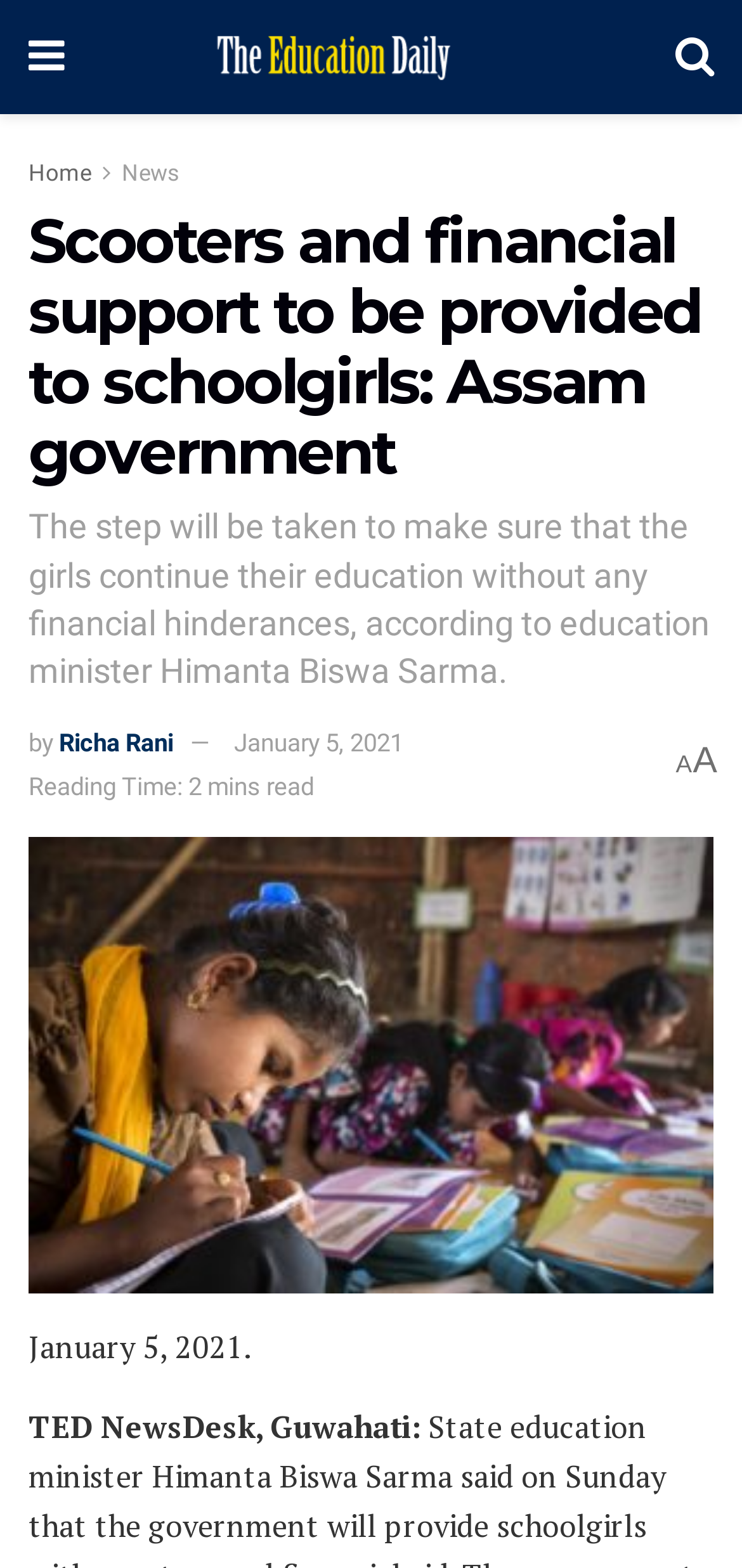Please determine and provide the text content of the webpage's heading.

Scooters and financial support to be provided to schoolgirls: Assam government